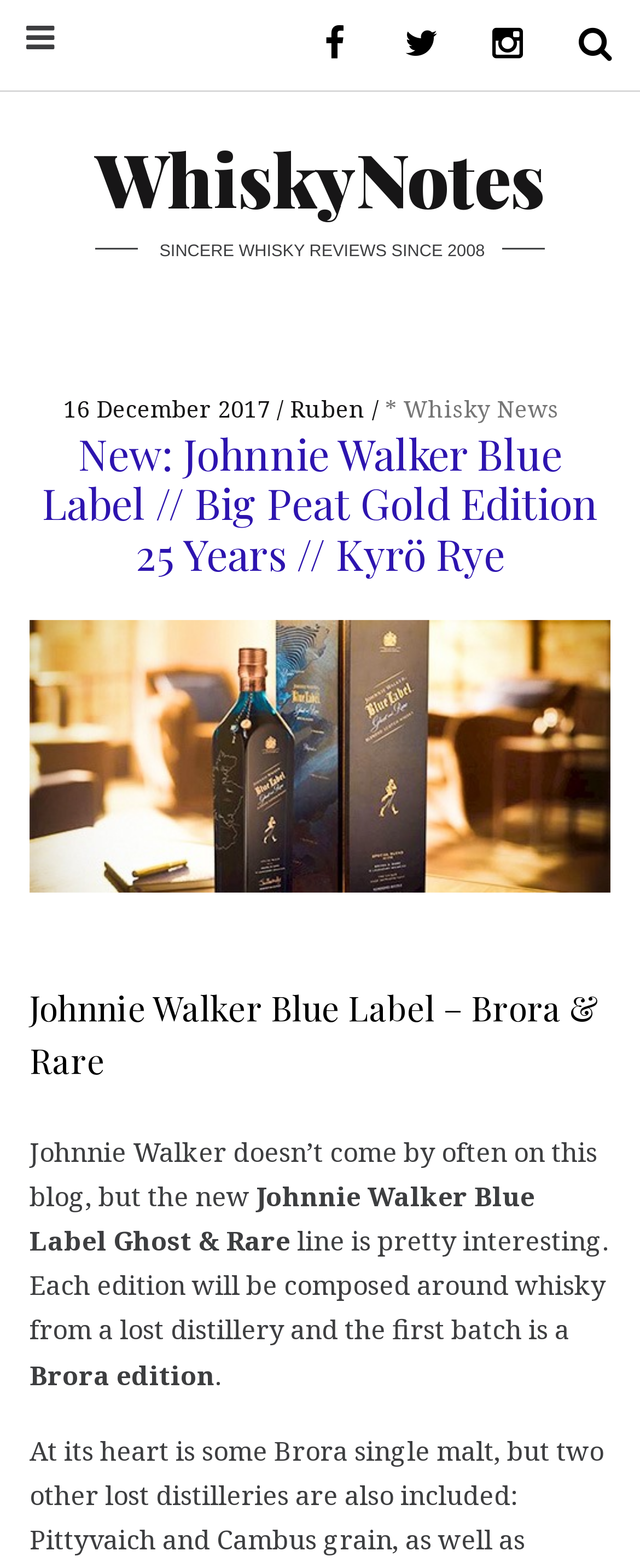Specify the bounding box coordinates (top-left x, top-left y, bottom-right x, bottom-right y) of the UI element in the screenshot that matches this description: * Whisky News

[0.602, 0.25, 0.874, 0.27]